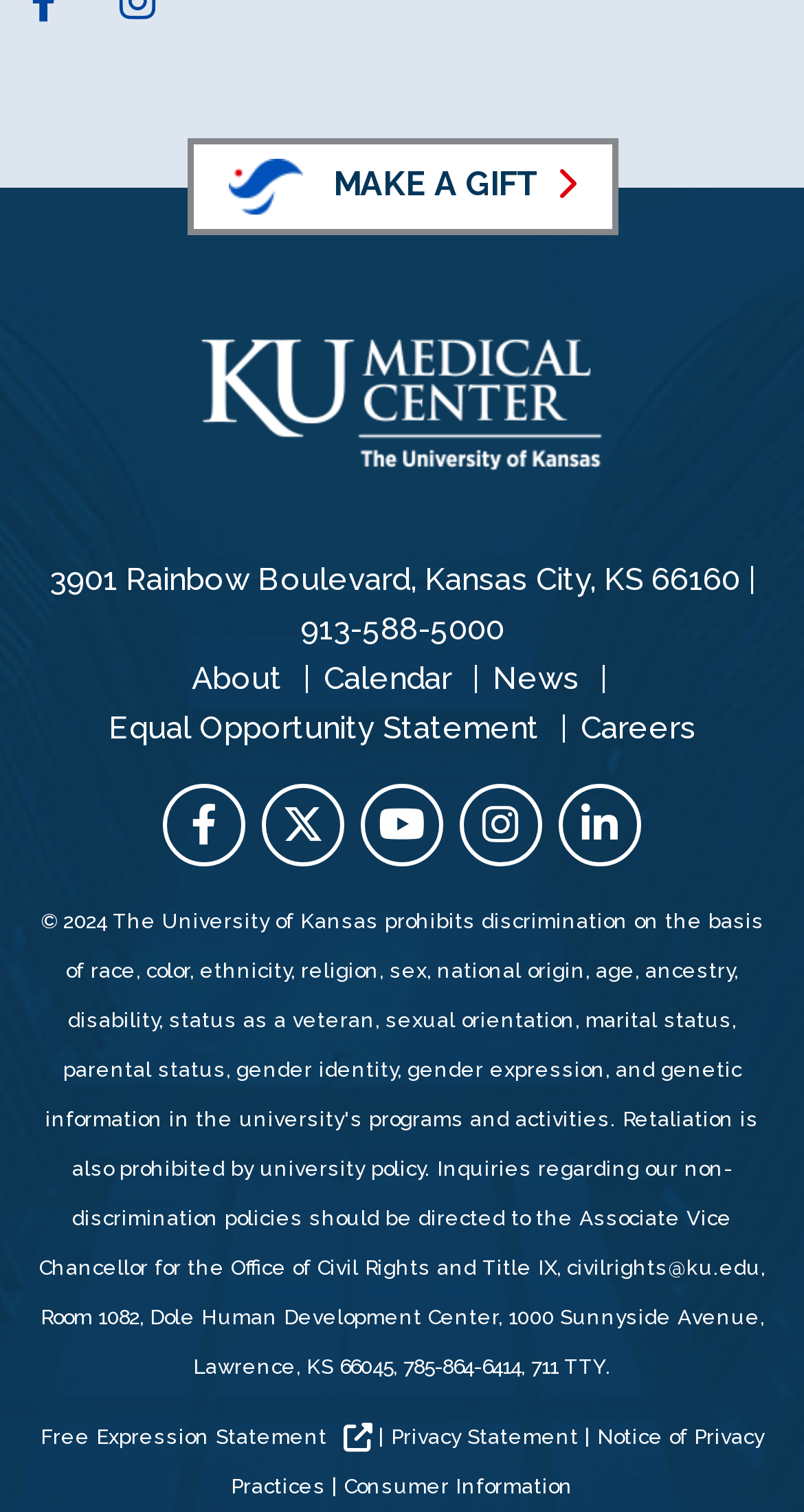Determine the bounding box coordinates for the clickable element required to fulfill the instruction: "Make a gift". Provide the coordinates as four float numbers between 0 and 1, i.e., [left, top, right, bottom].

[0.232, 0.091, 0.768, 0.155]